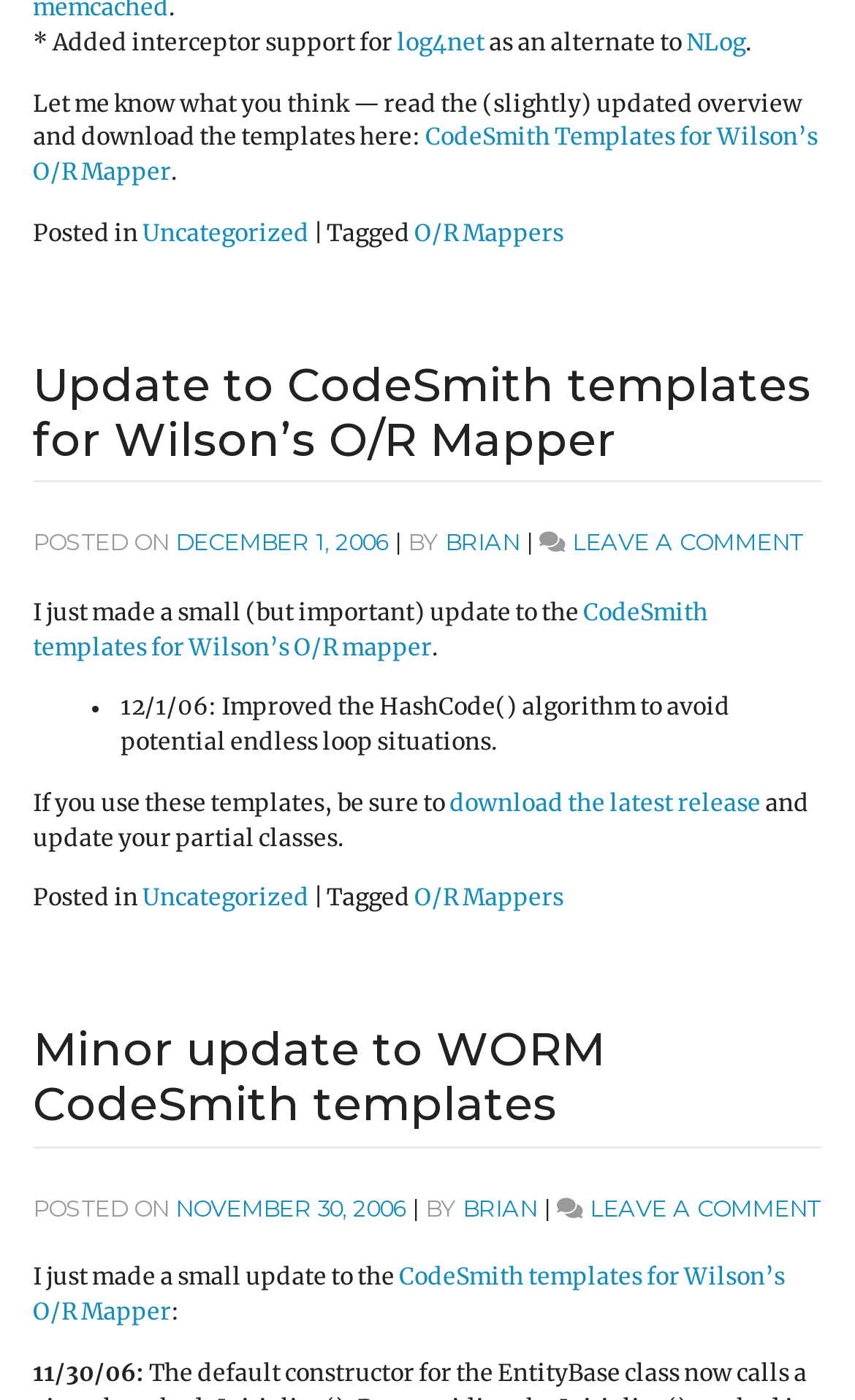Please determine the bounding box coordinates of the element to click in order to execute the following instruction: "Click on the link to view the CodeSmith templates for Wilson’s O/R mapper". The coordinates should be four float numbers between 0 and 1, specified as [left, top, right, bottom].

[0.038, 0.902, 0.918, 0.947]